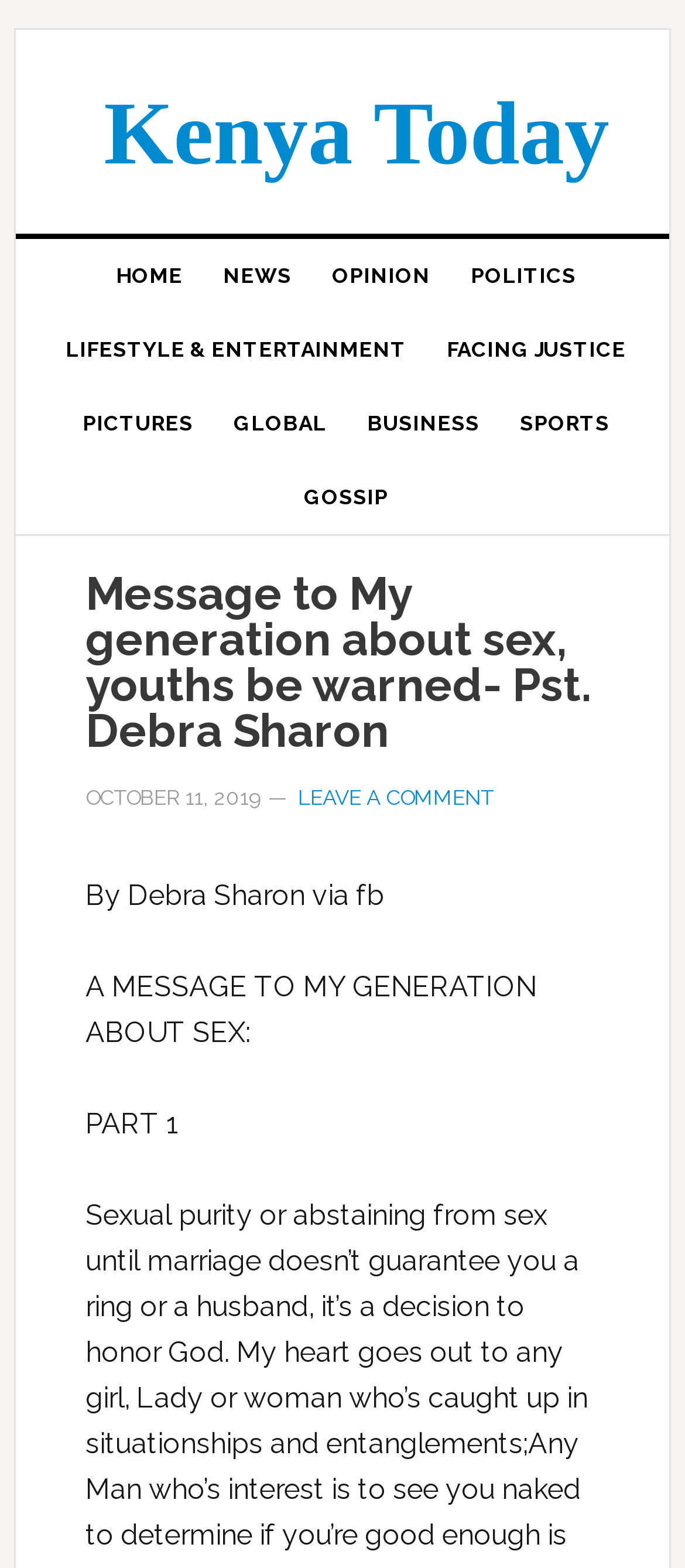Locate the bounding box coordinates of the UI element described by: "Kenya Today". Provide the coordinates as four float numbers between 0 and 1, formatted as [left, top, right, bottom].

[0.152, 0.055, 0.889, 0.118]